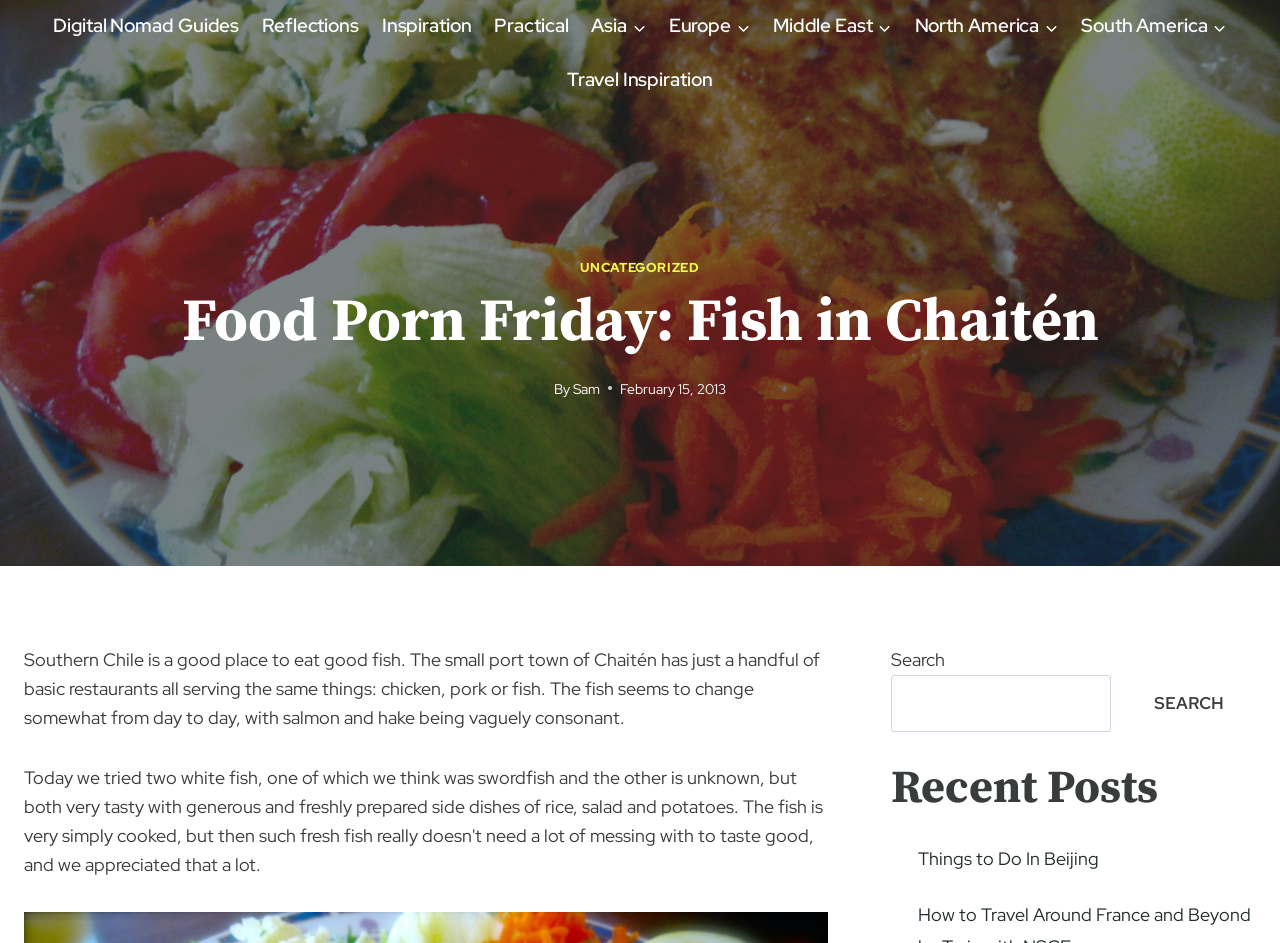Pinpoint the bounding box coordinates of the element to be clicked to execute the instruction: "Click on Digital Nomad Guides".

[0.033, 0.0, 0.196, 0.056]